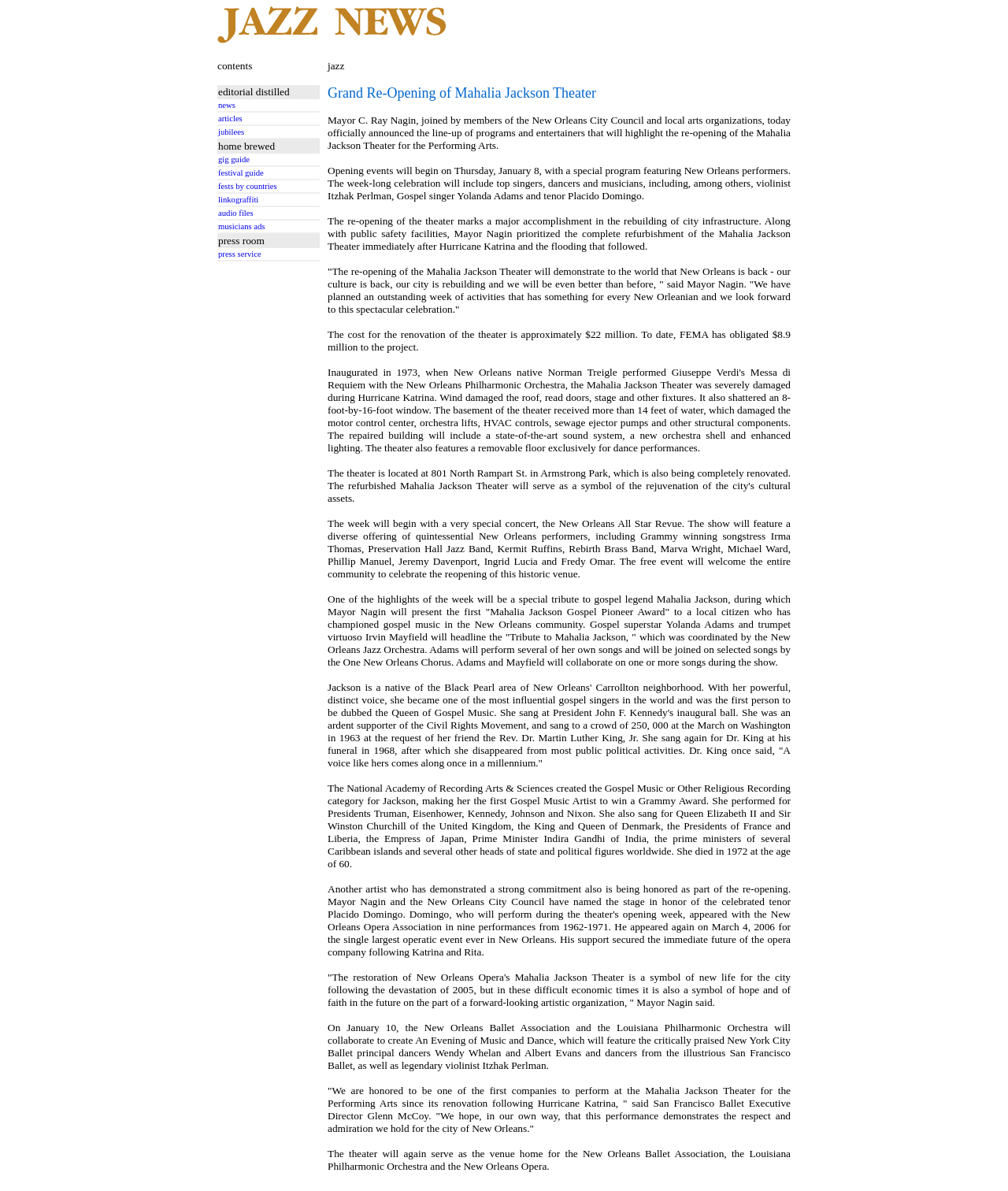Determine the bounding box coordinates of the section to be clicked to follow the instruction: "click festival guide". The coordinates should be given as four float numbers between 0 and 1, formatted as [left, top, right, bottom].

[0.216, 0.142, 0.316, 0.149]